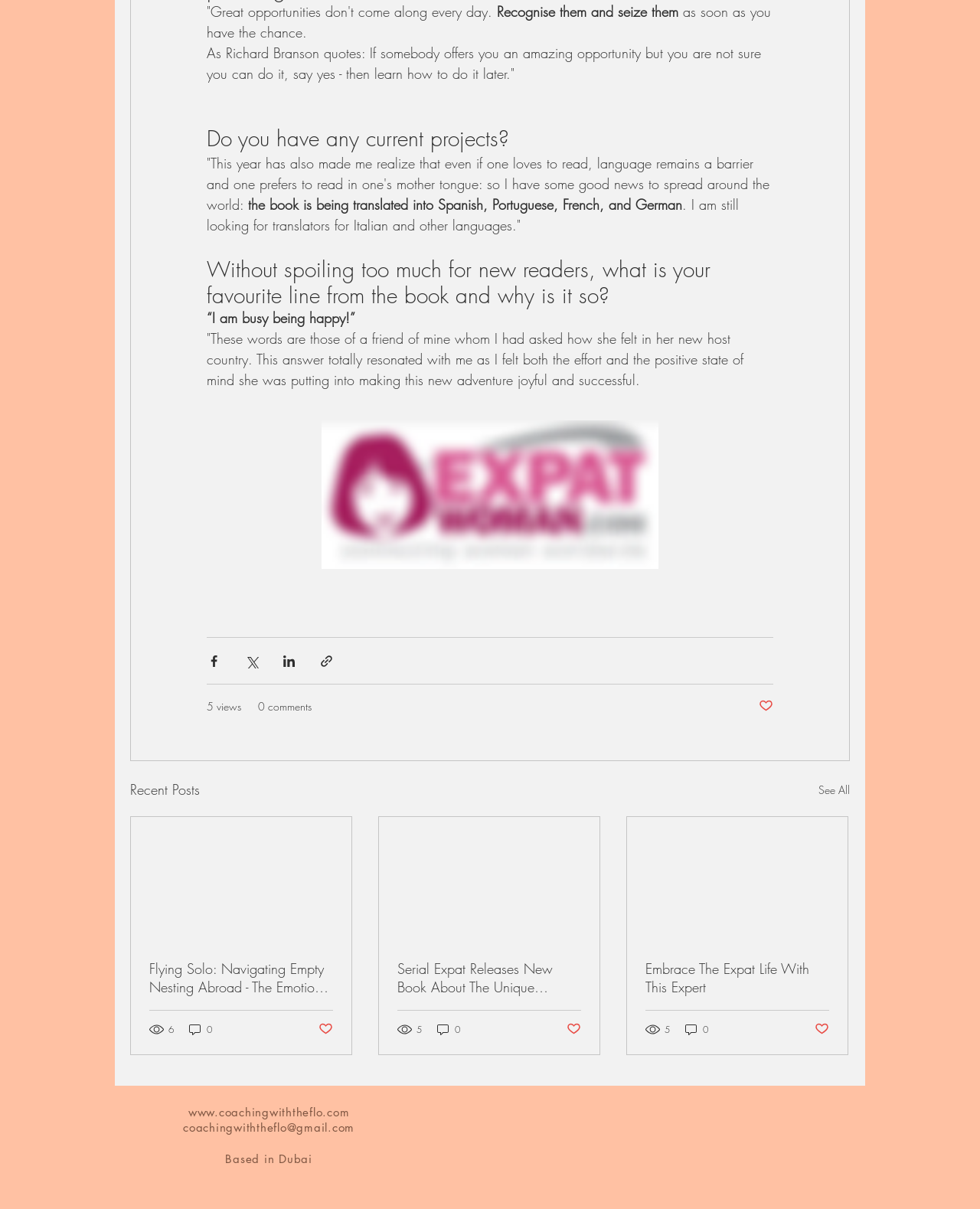Find the bounding box coordinates of the element to click in order to complete the given instruction: "Check the post with 5 views."

[0.405, 0.845, 0.432, 0.857]